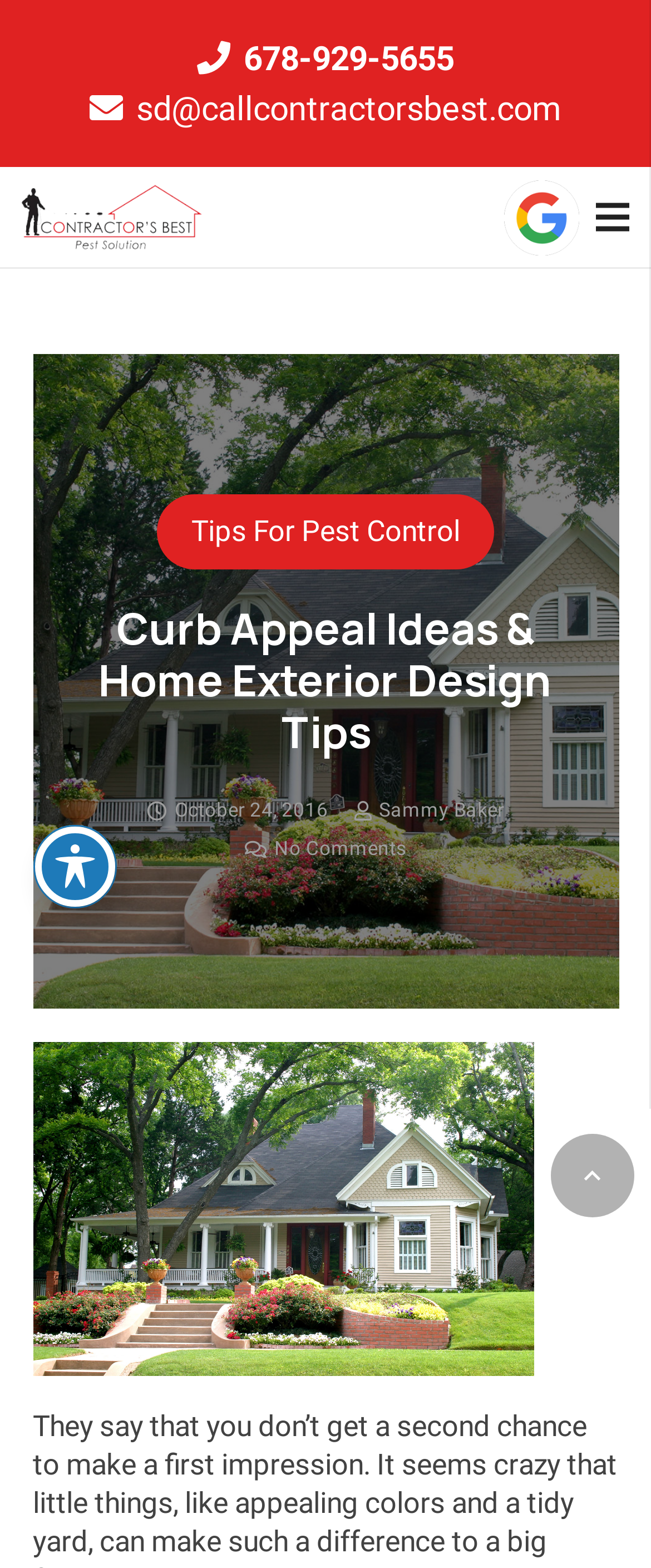What is the topic of the image at the bottom of the webpage?
Look at the image and provide a detailed response to the question.

I found the topic by looking at the image element with the alt text 'Home-Exterior-Design-Tips' which is located at the bottom of the webpage.